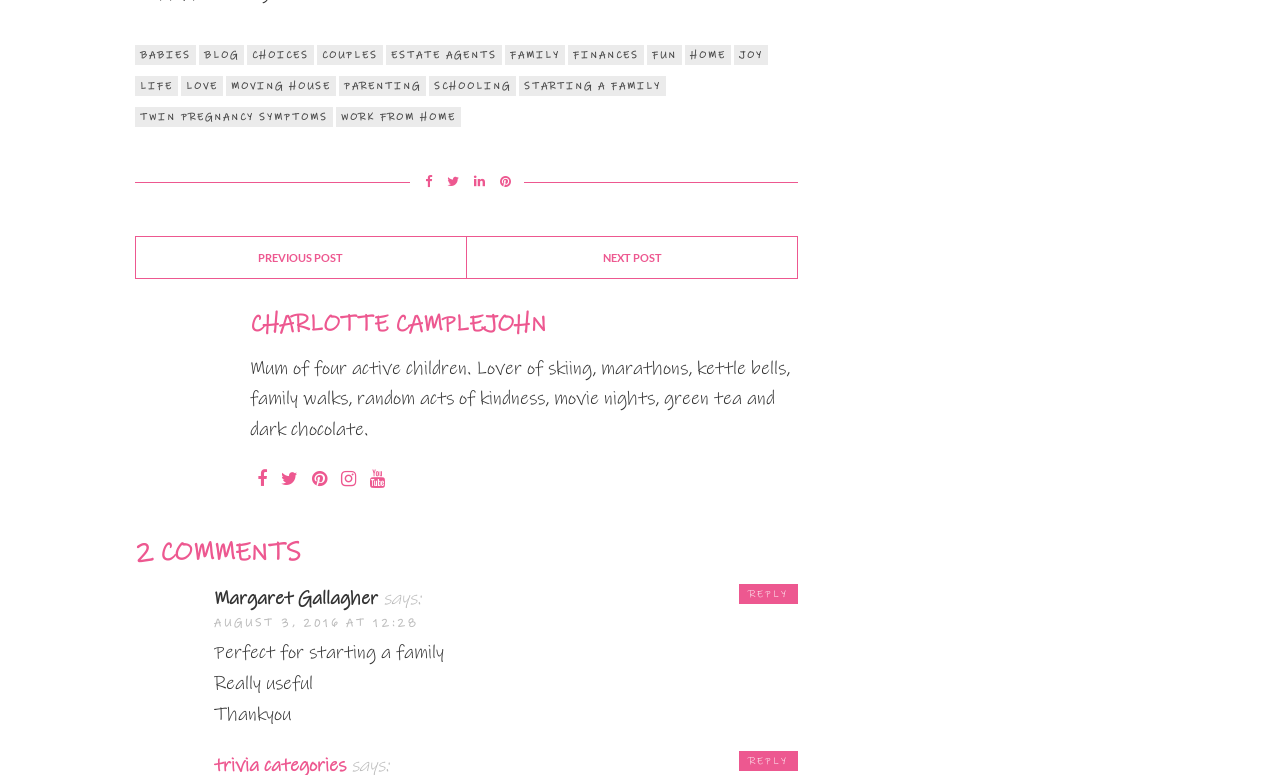Reply to the question with a single word or phrase:
How many comments are there on this post?

2